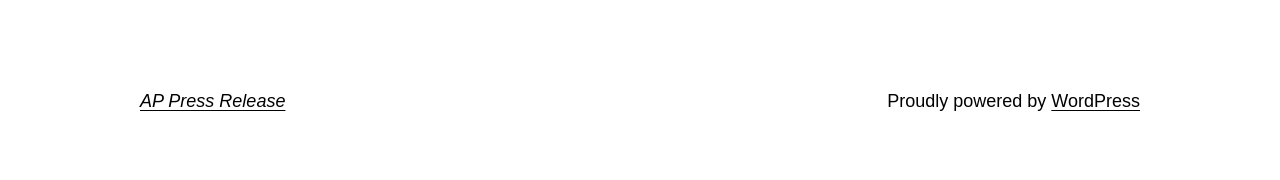Provide the bounding box coordinates for the UI element described in this sentence: "WordPress". The coordinates should be four float values between 0 and 1, i.e., [left, top, right, bottom].

[0.821, 0.507, 0.891, 0.618]